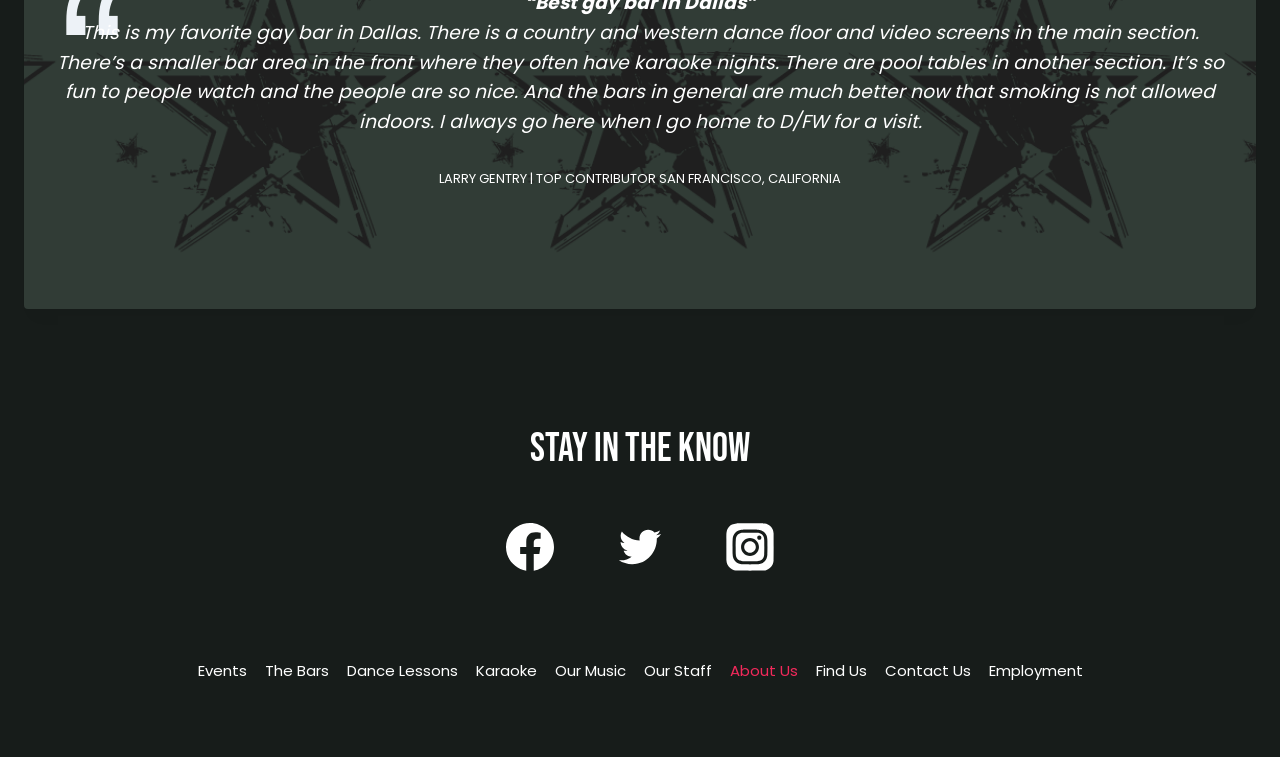Provide the bounding box coordinates of the HTML element this sentence describes: "Contact Us". The bounding box coordinates consist of four float numbers between 0 and 1, i.e., [left, top, right, bottom].

[0.684, 0.865, 0.765, 0.908]